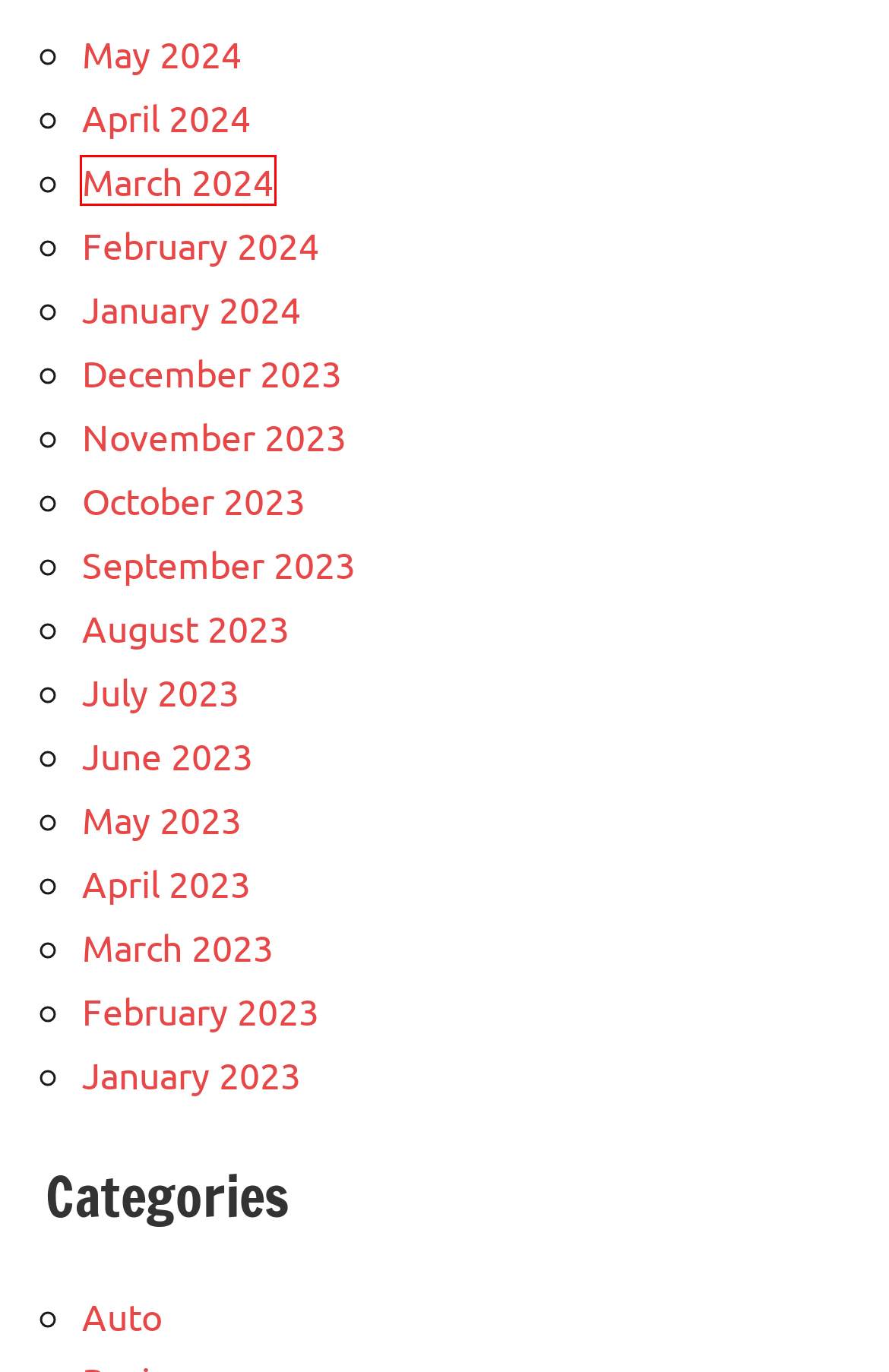Observe the provided screenshot of a webpage that has a red rectangle bounding box. Determine the webpage description that best matches the new webpage after clicking the element inside the red bounding box. Here are the candidates:
A. November, 2023 - Bordados Joshua
B. May, 2023 - Bordados Joshua
C. February, 2024 - Bordados Joshua
D. January, 2024 - Bordados Joshua
E. April, 2023 - Bordados Joshua
F. March, 2024 - Bordados Joshua
G. June, 2023 - Bordados Joshua
H. August, 2023 - Bordados Joshua

F